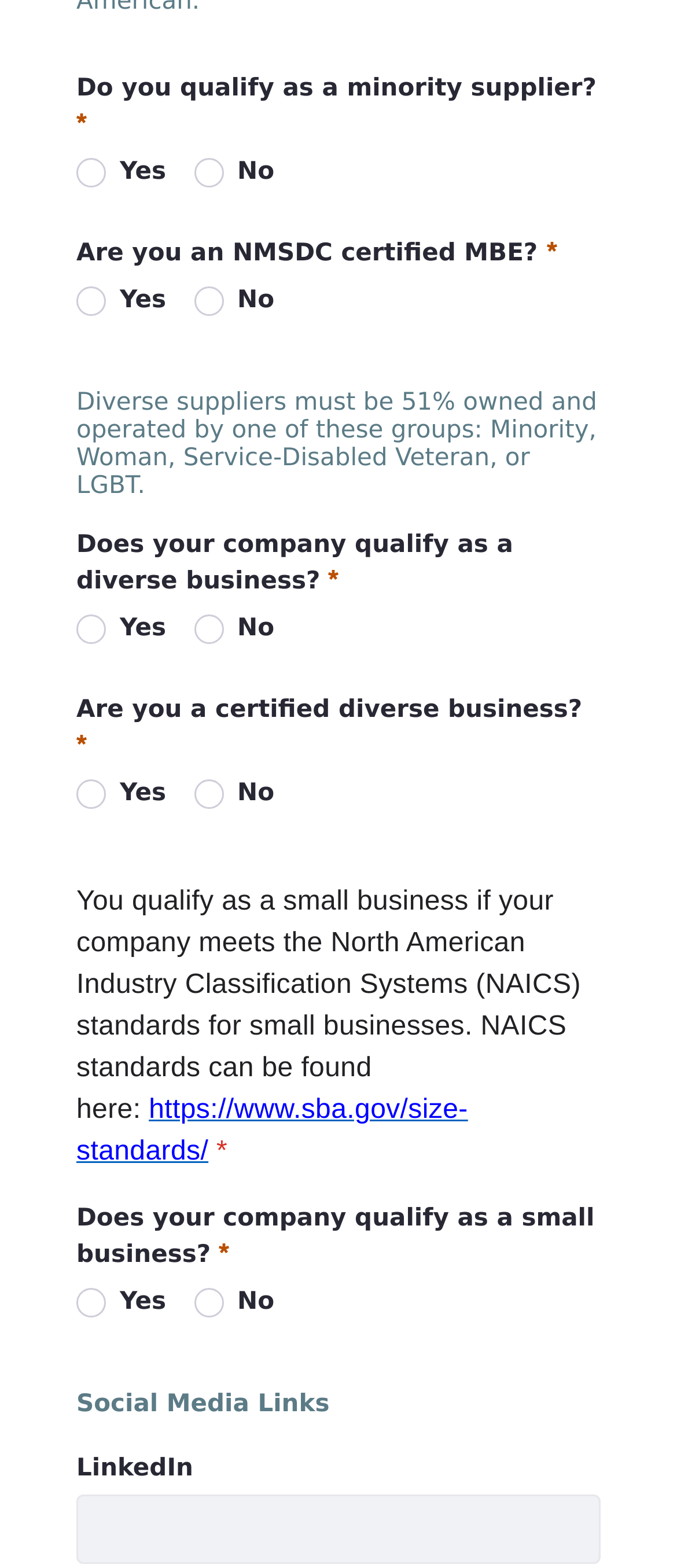Provide a brief response to the question below using one word or phrase:
What is the link provided for NAICS standards?

https://www.sba.gov/size-standards/